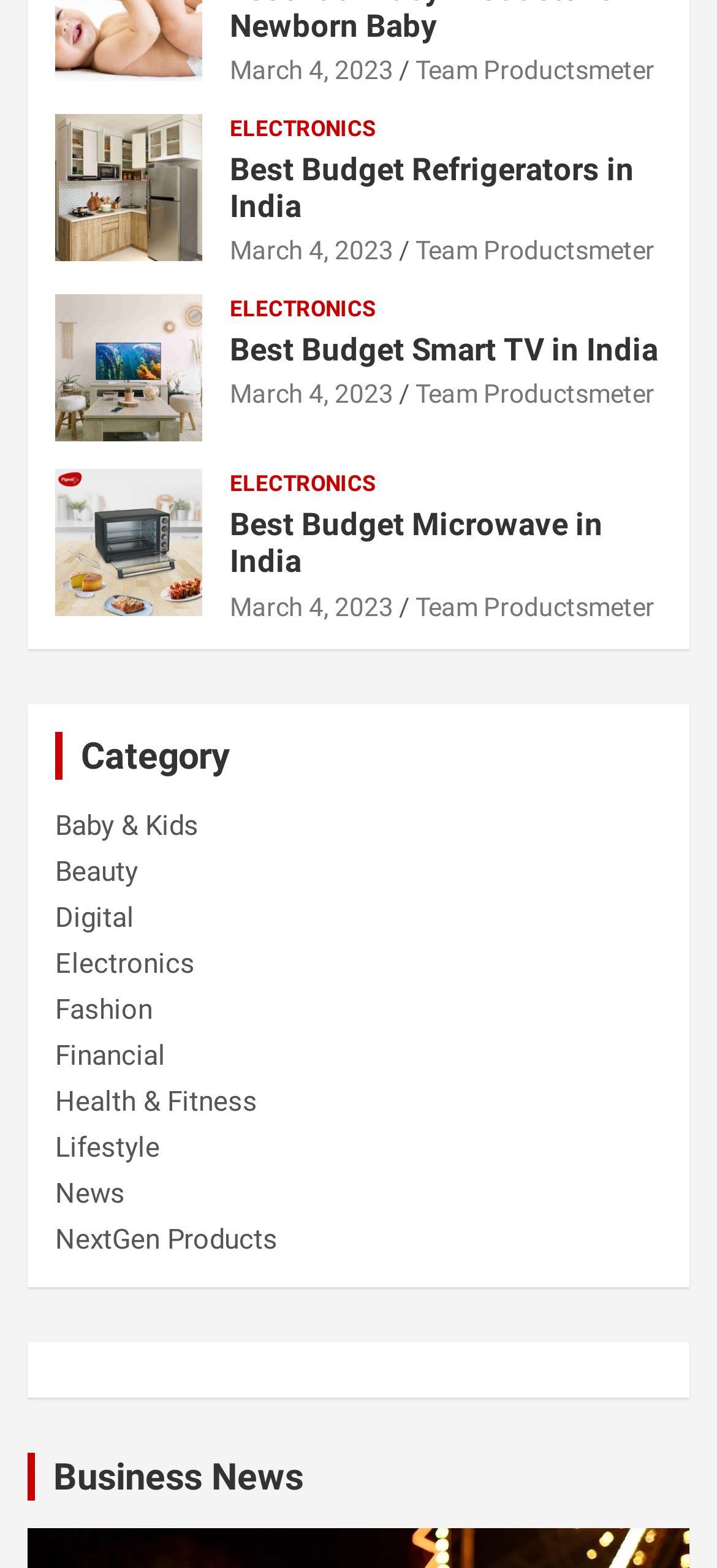Provide your answer in a single word or phrase: 
What is the date mentioned on the webpage?

March 4, 2023